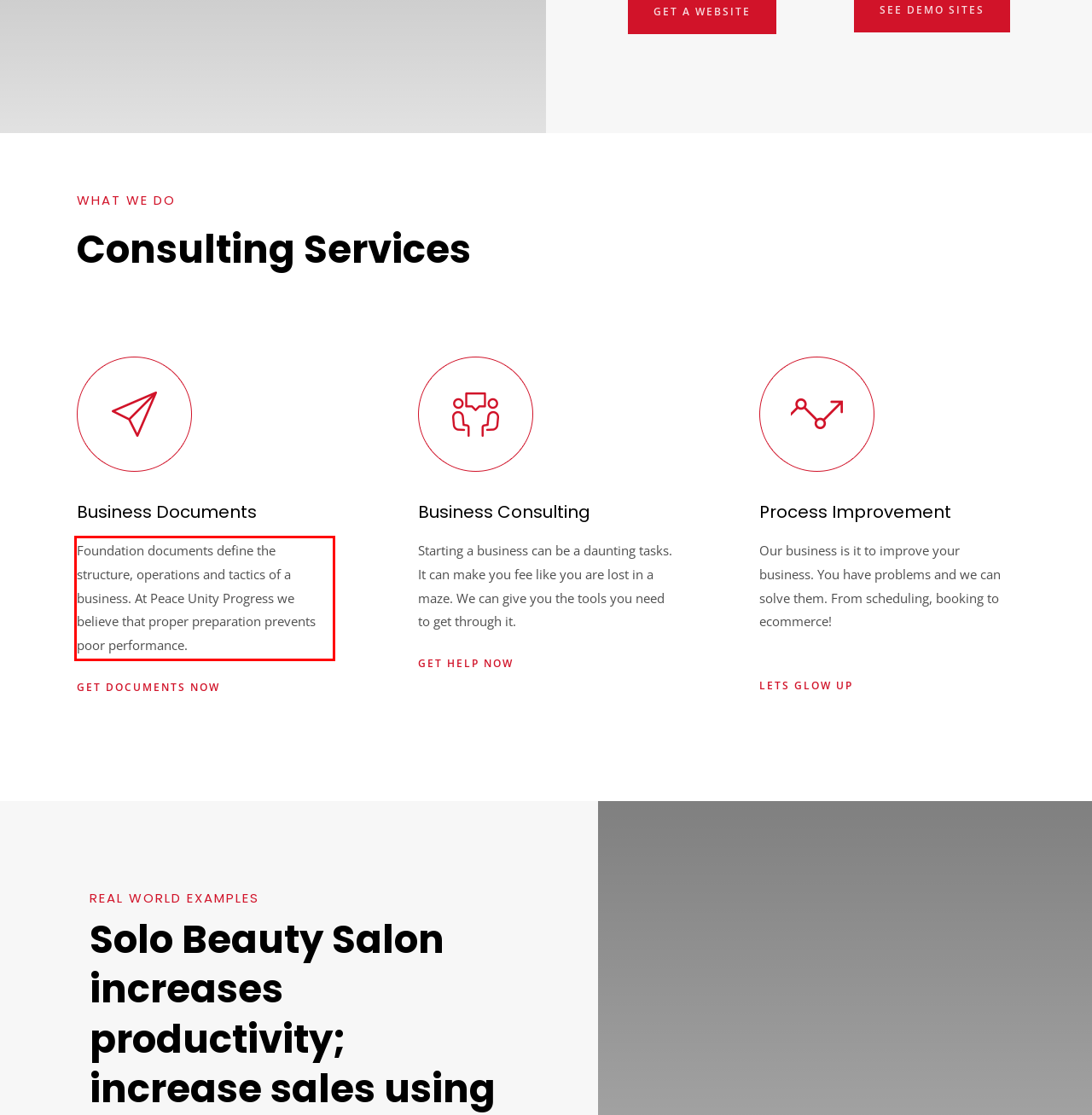Identify and transcribe the text content enclosed by the red bounding box in the given screenshot.

Foundation documents define the structure, operations and tactics of a business. At Peace Unity Progress we believe that proper preparation prevents poor performance.